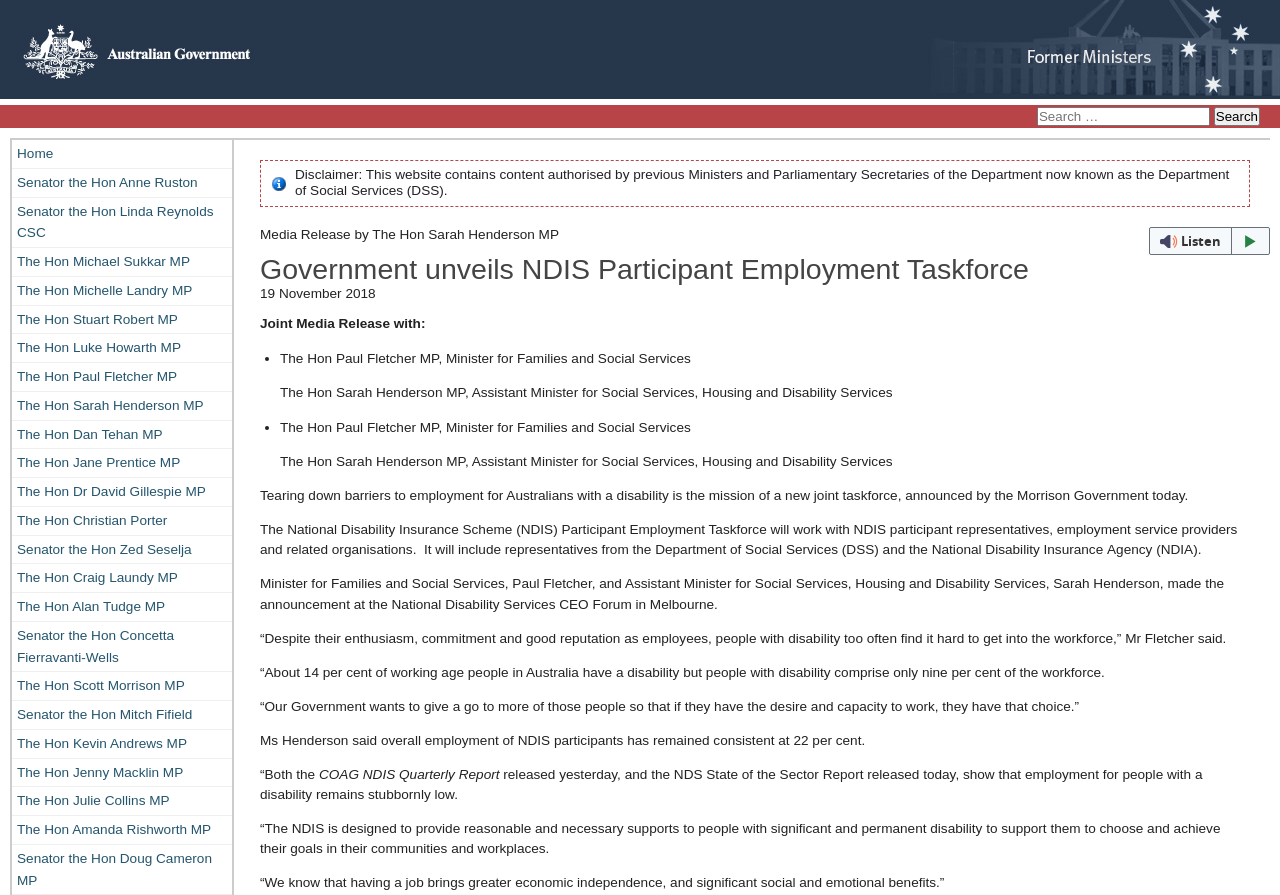Find the bounding box coordinates of the clickable area that will achieve the following instruction: "Click on the Australian Government link".

[0.0, 0.094, 0.198, 0.111]